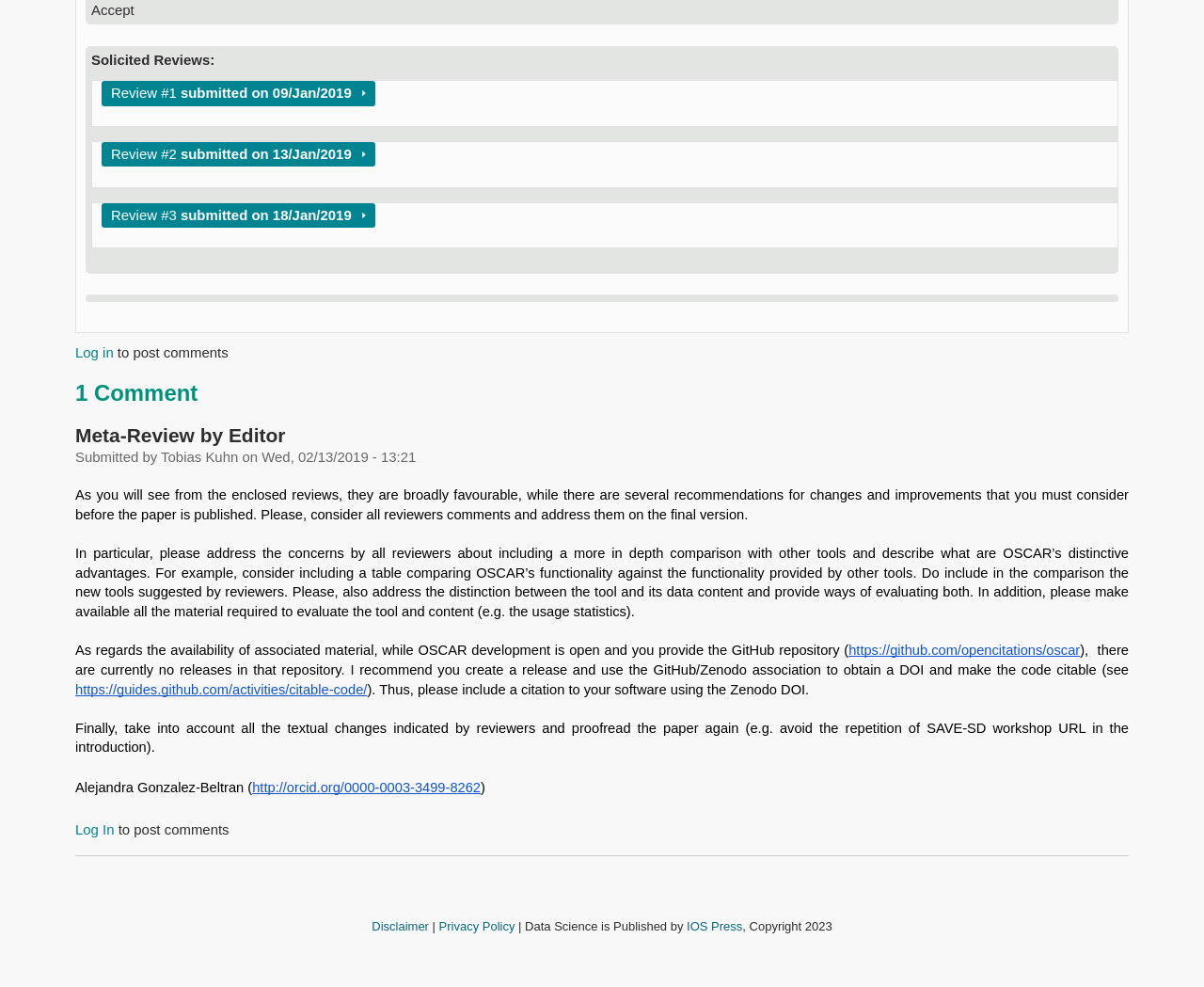Using the element description provided, determine the bounding box coordinates in the format (top-left x, top-left y, bottom-right x, bottom-right y). Ensure that all values are floating point numbers between 0 and 1. Element description: Log in

[0.062, 0.832, 0.095, 0.848]